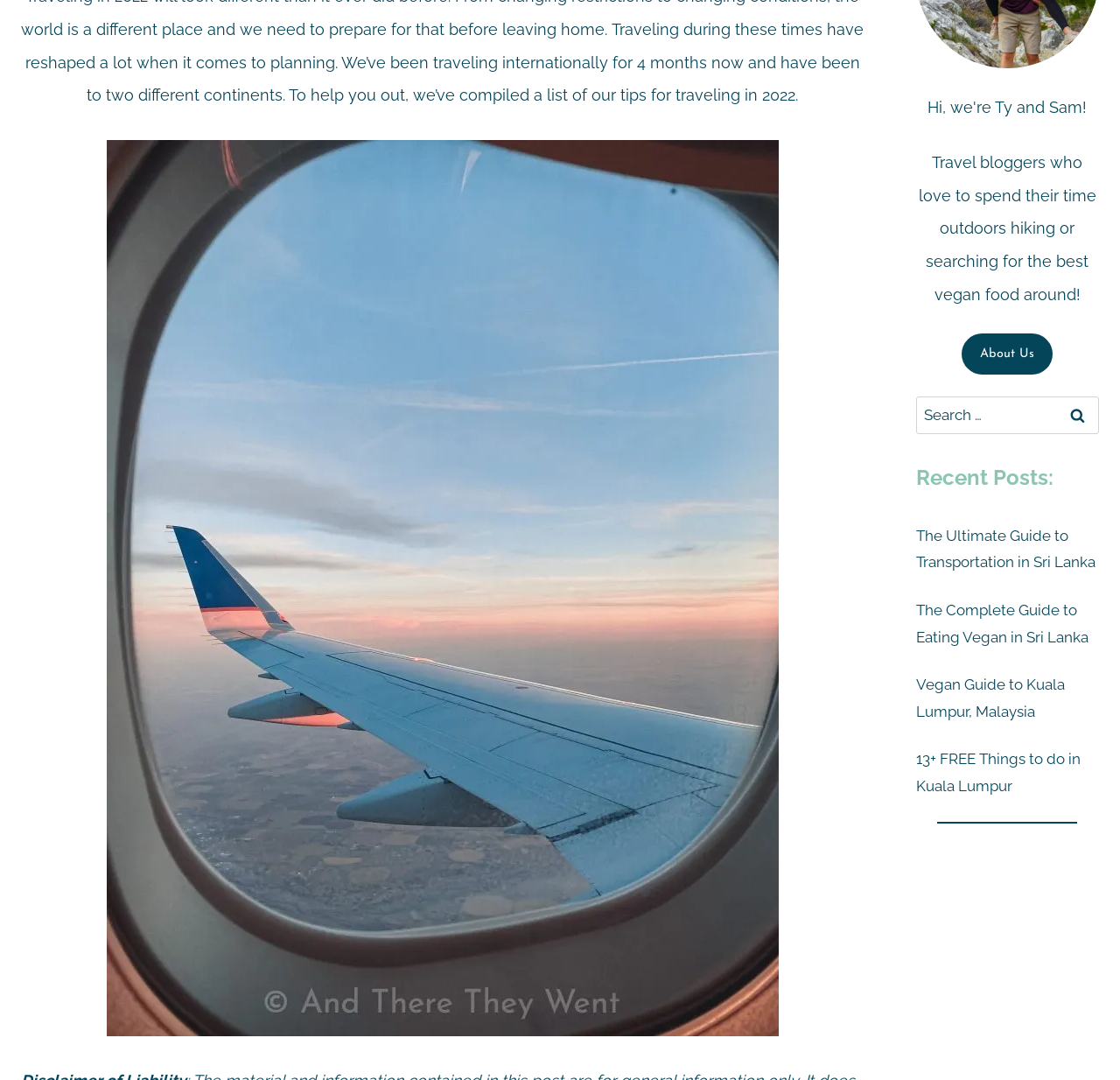Given the element description: "Scroll to top", predict the bounding box coordinates of the UI element it refers to, using four float numbers between 0 and 1, i.e., [left, top, right, bottom].

[0.929, 0.478, 0.977, 0.527]